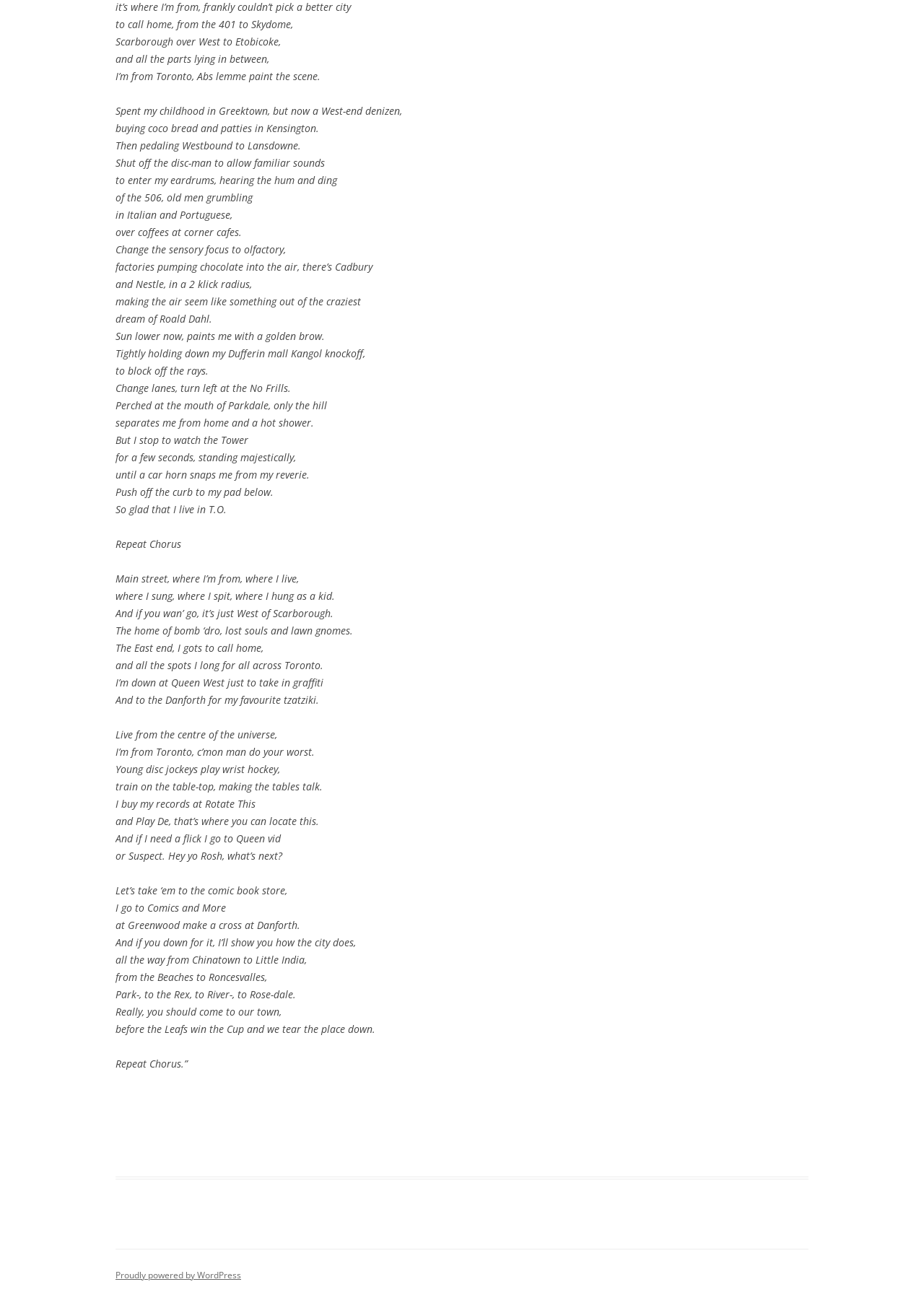What is the author's mode of transportation?
Please provide a comprehensive answer to the question based on the webpage screenshot.

The author mentions pedaling Westbound to Lansdowne, suggesting that they are riding a bike.